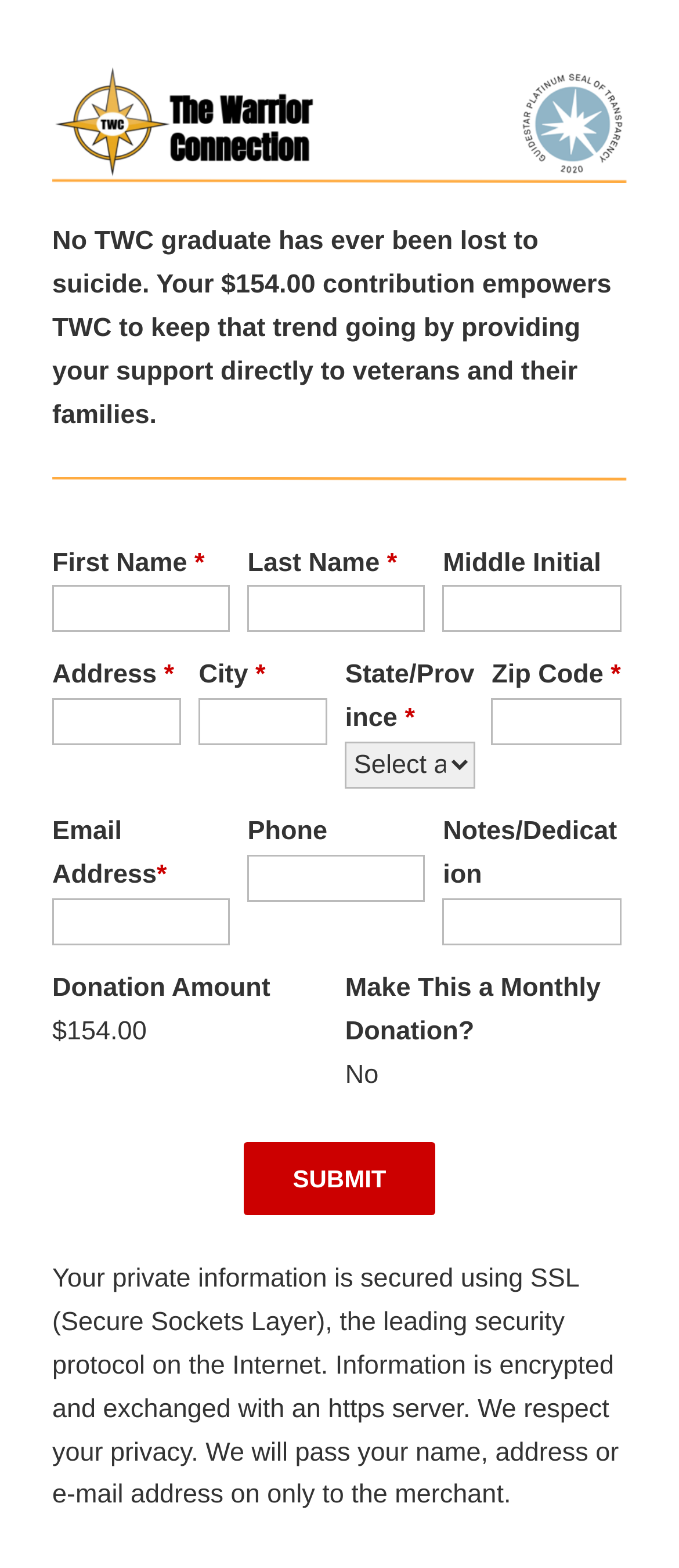What is the default donation amount?
Based on the image, provide a one-word or brief-phrase response.

$154.00